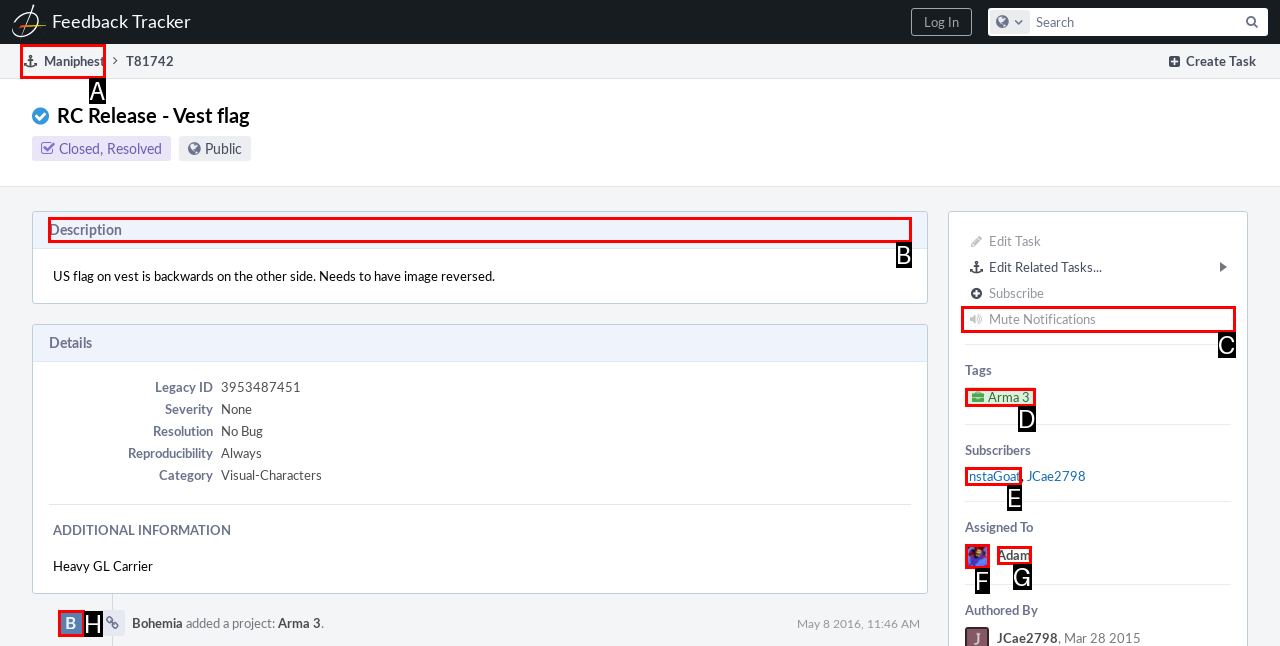Identify the letter of the UI element I need to click to carry out the following instruction: View the task details

B